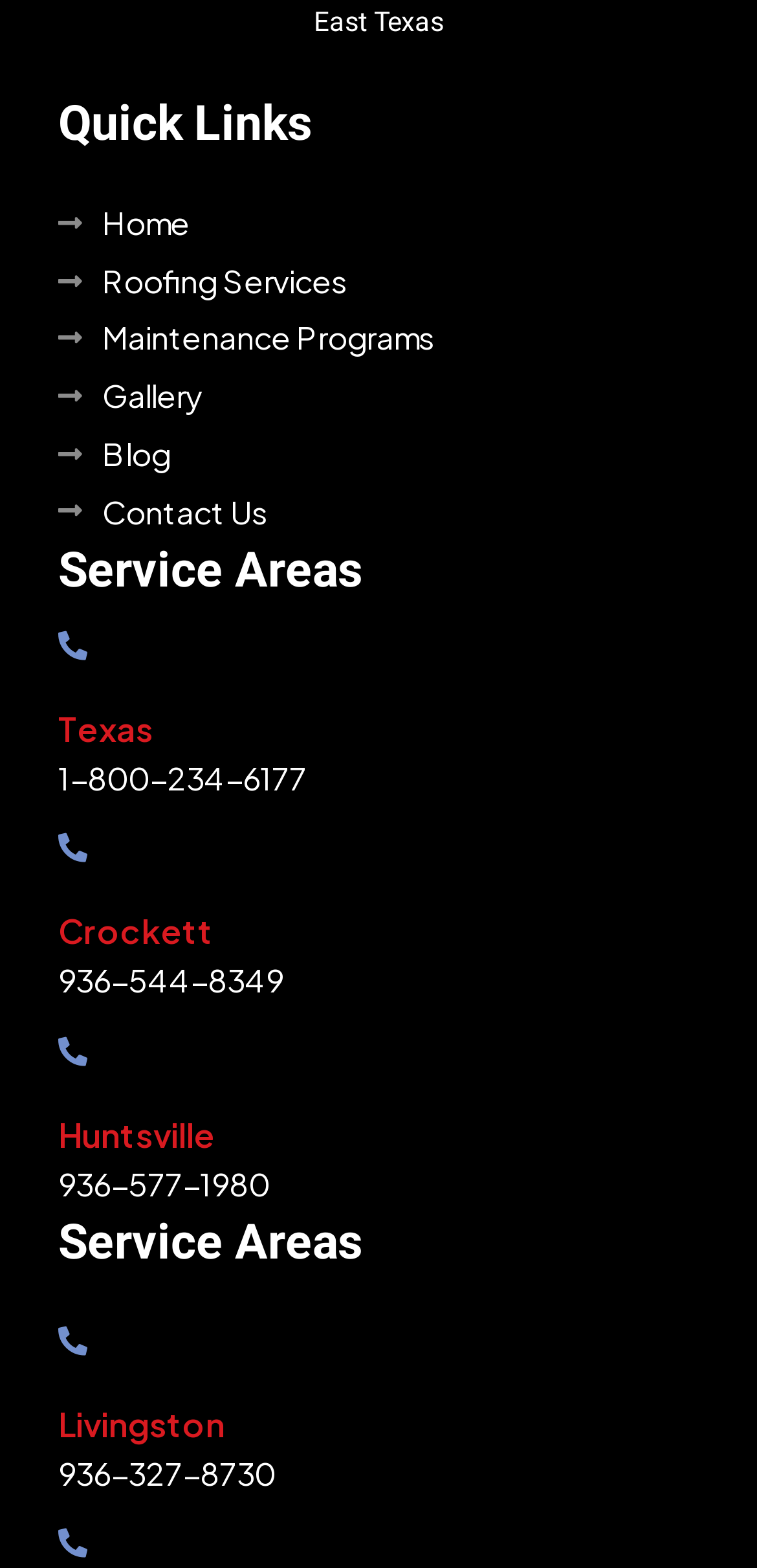How many links are under 'Quick Links'?
Kindly offer a comprehensive and detailed response to the question.

I counted the links under the 'Quick Links' heading, which are 'Home', 'Roofing Services', 'Maintenance Programs', 'Gallery', 'Blog', and 'Contact Us', totaling 6 links.